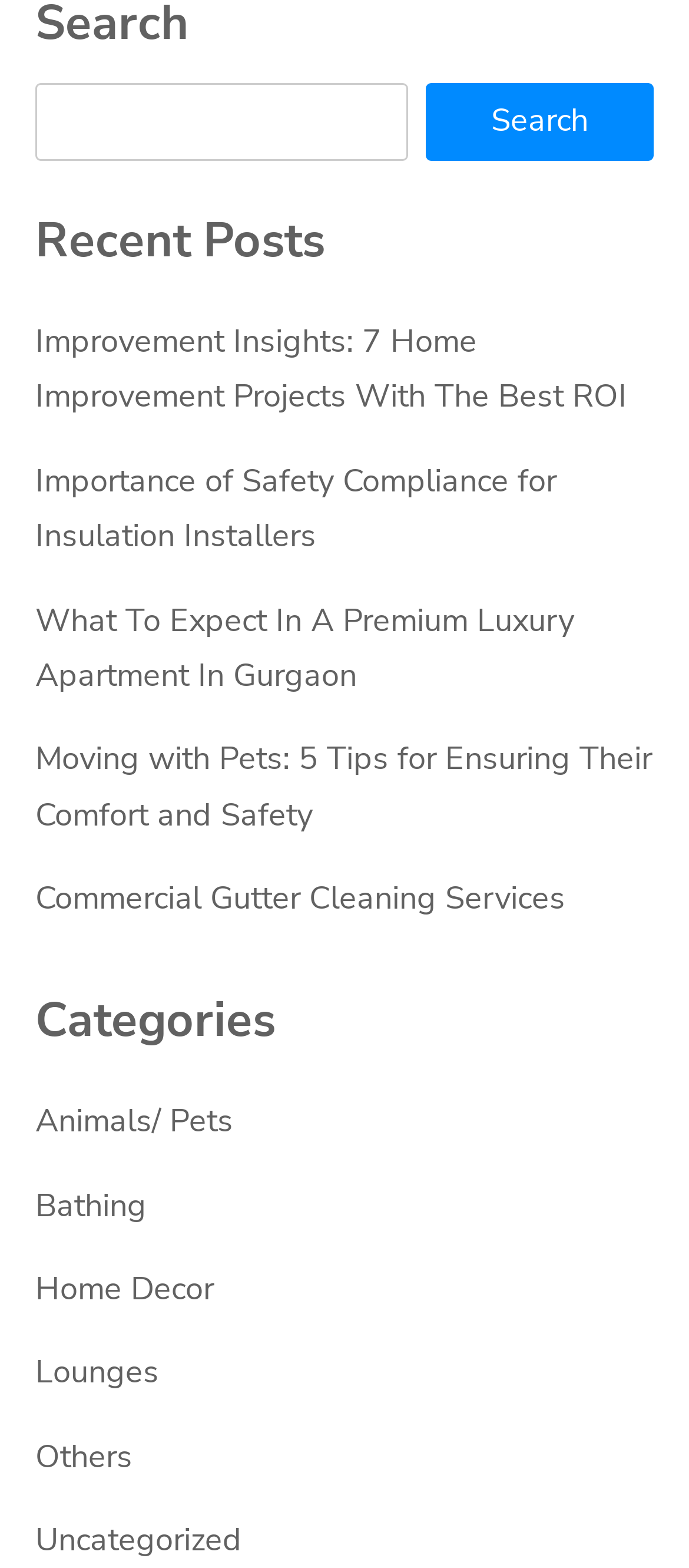Using the description "qaumimasley@gmail.com", locate and provide the bounding box of the UI element.

None